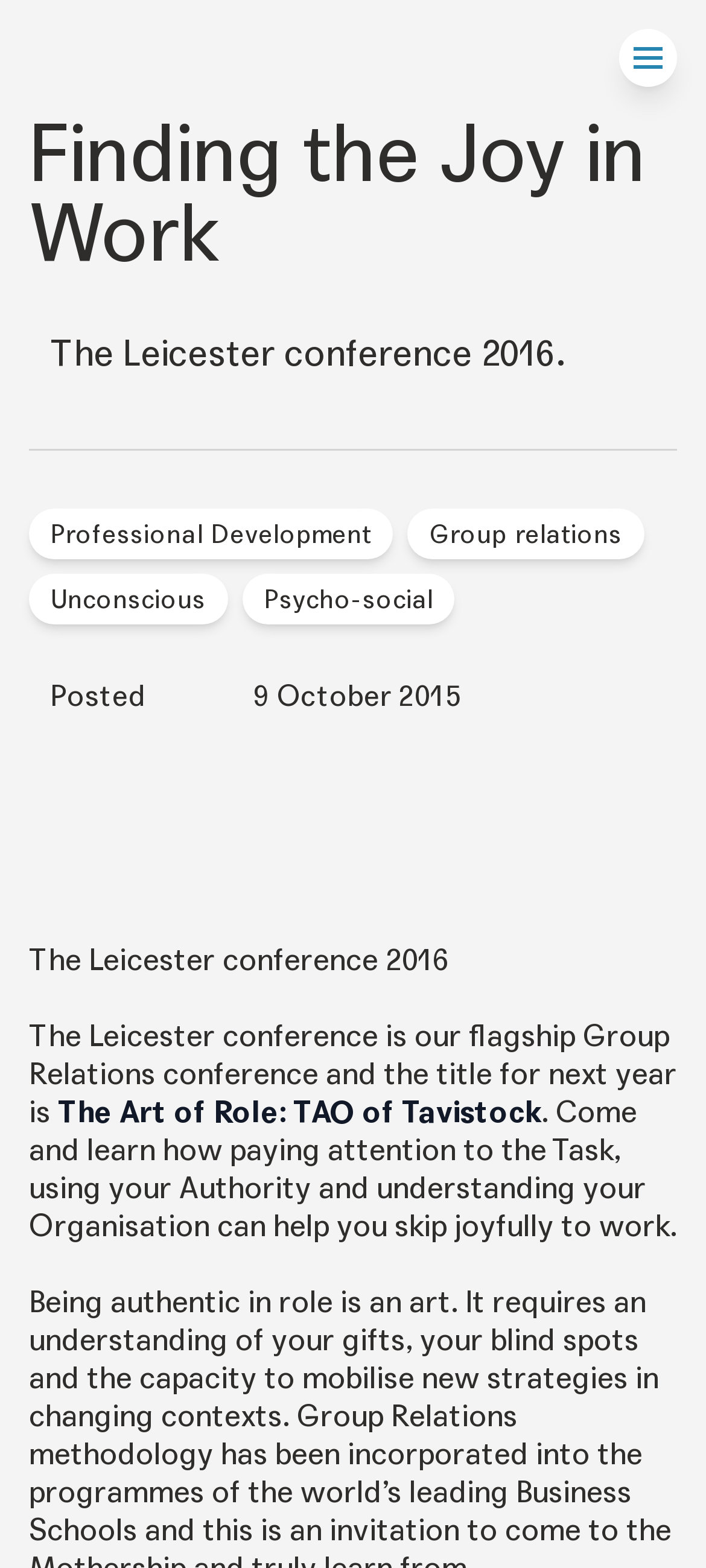Provide the bounding box for the UI element matching this description: "Unconscious".

[0.041, 0.366, 0.343, 0.407]